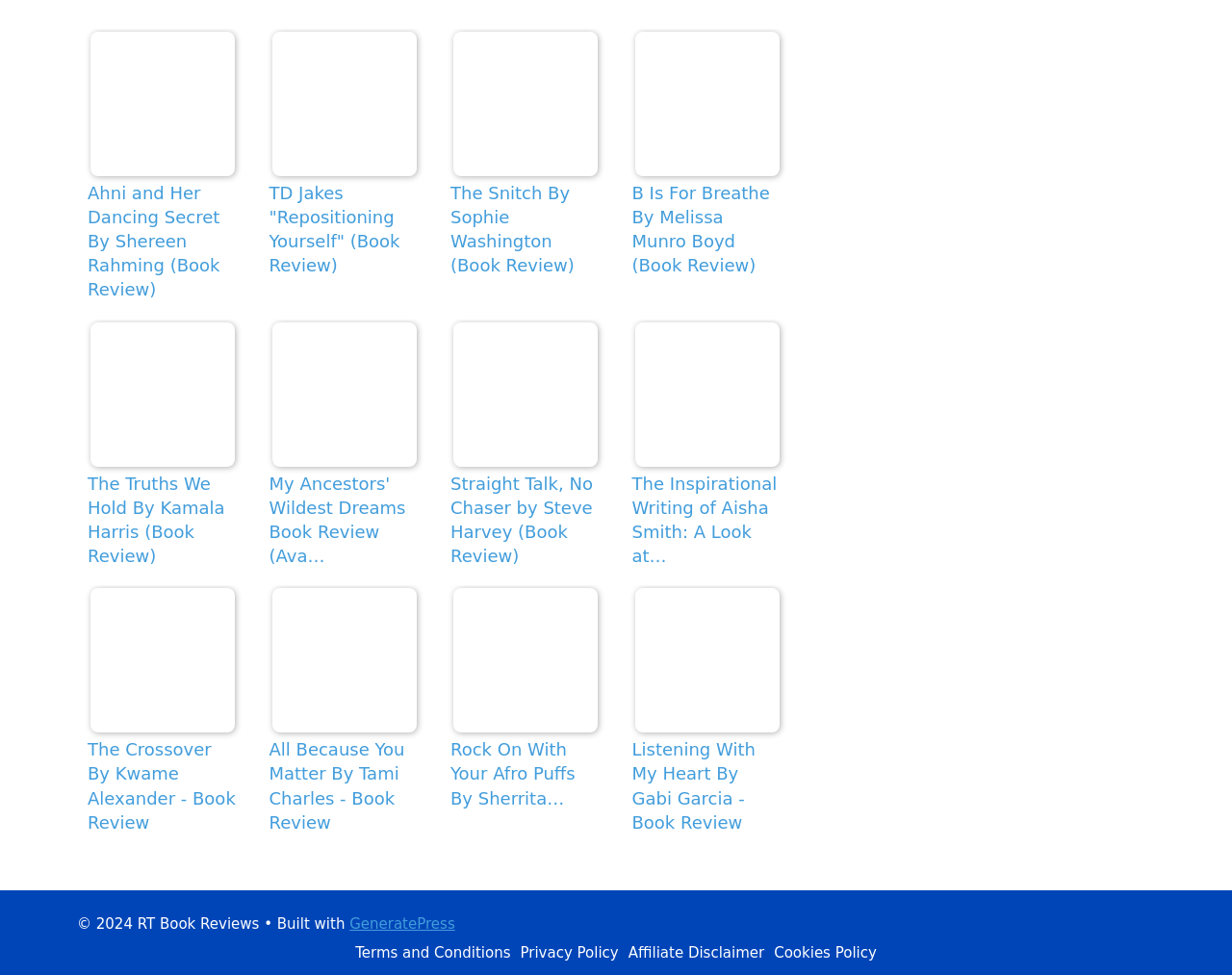Can you determine the bounding box coordinates of the area that needs to be clicked to fulfill the following instruction: "View Events"?

None